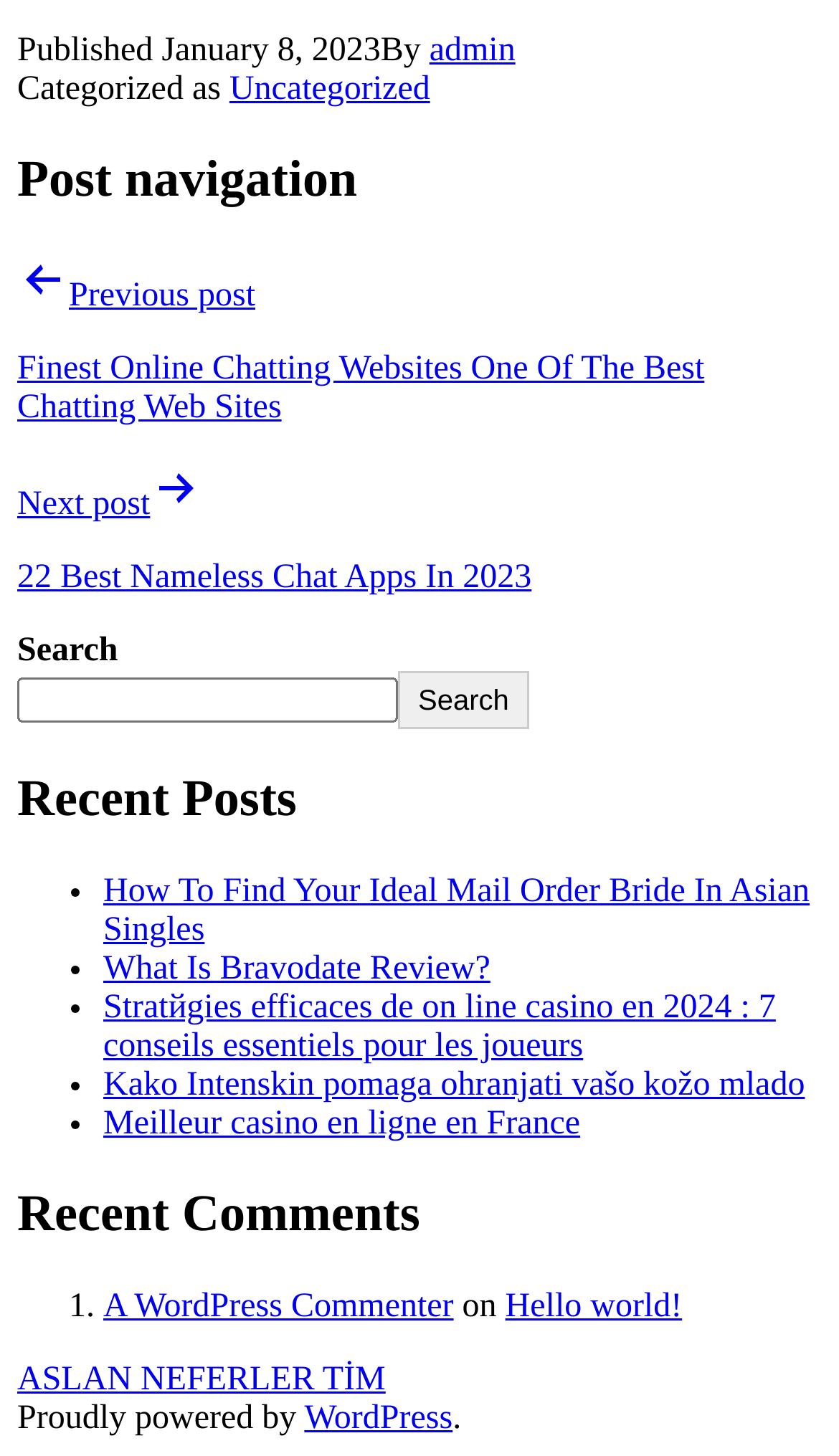Can you give a detailed response to the following question using the information from the image? What is the name of the website's platform?

I looked at the footer section and found the text 'Proudly powered by WordPress', which indicates that the website's platform is WordPress.